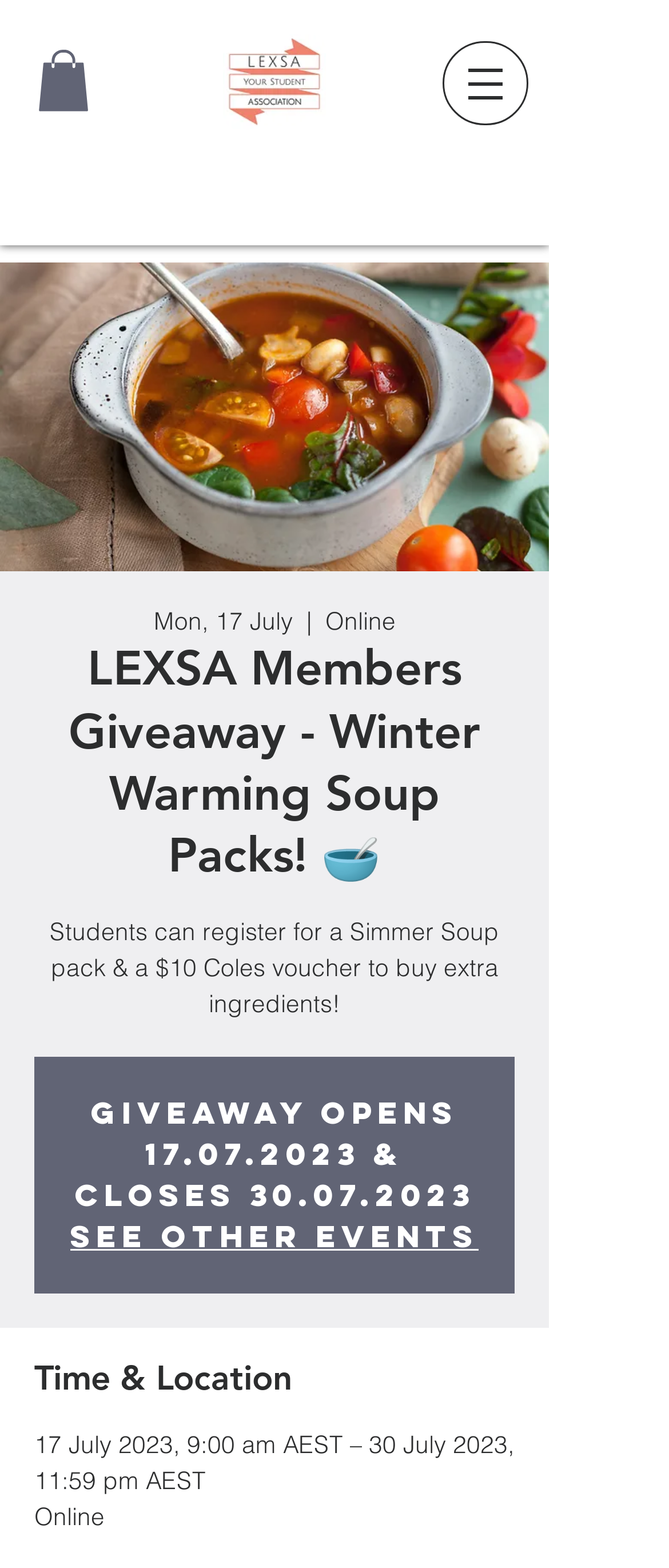What is the location of the event?
Please look at the screenshot and answer in one word or a short phrase.

Online